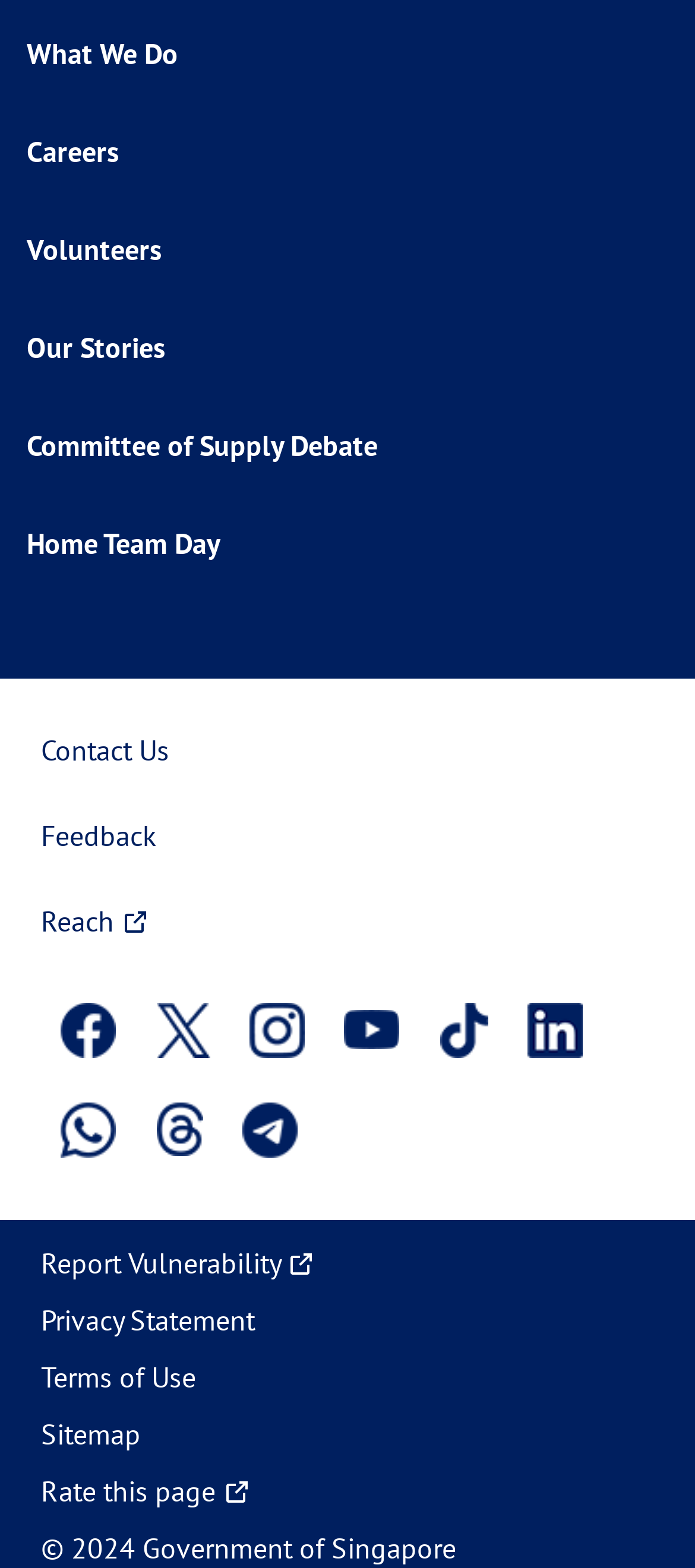Find the bounding box coordinates of the element I should click to carry out the following instruction: "Report Vulnerability".

[0.059, 0.794, 0.454, 0.816]